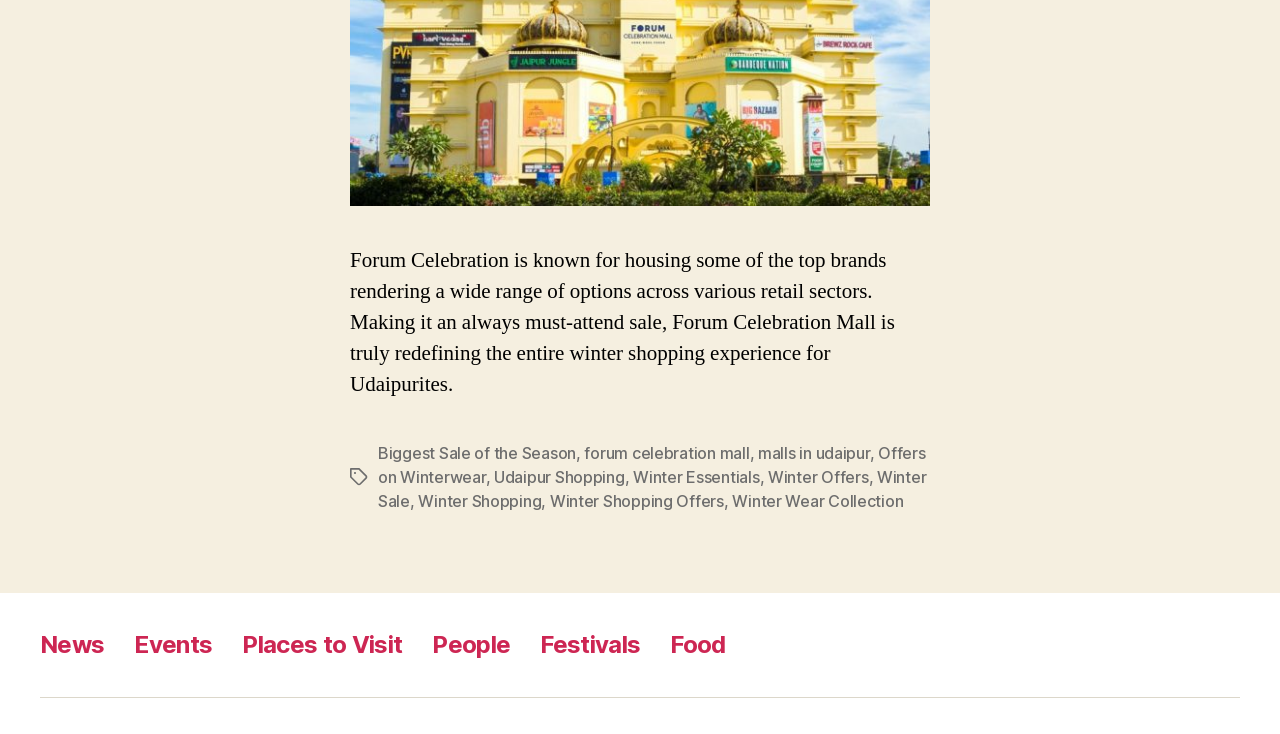Please determine the bounding box coordinates, formatted as (top-left x, top-left y, bottom-right x, bottom-right y), with all values as floating point numbers between 0 and 1. Identify the bounding box of the region described as: Winter Essentials

[0.495, 0.636, 0.593, 0.663]